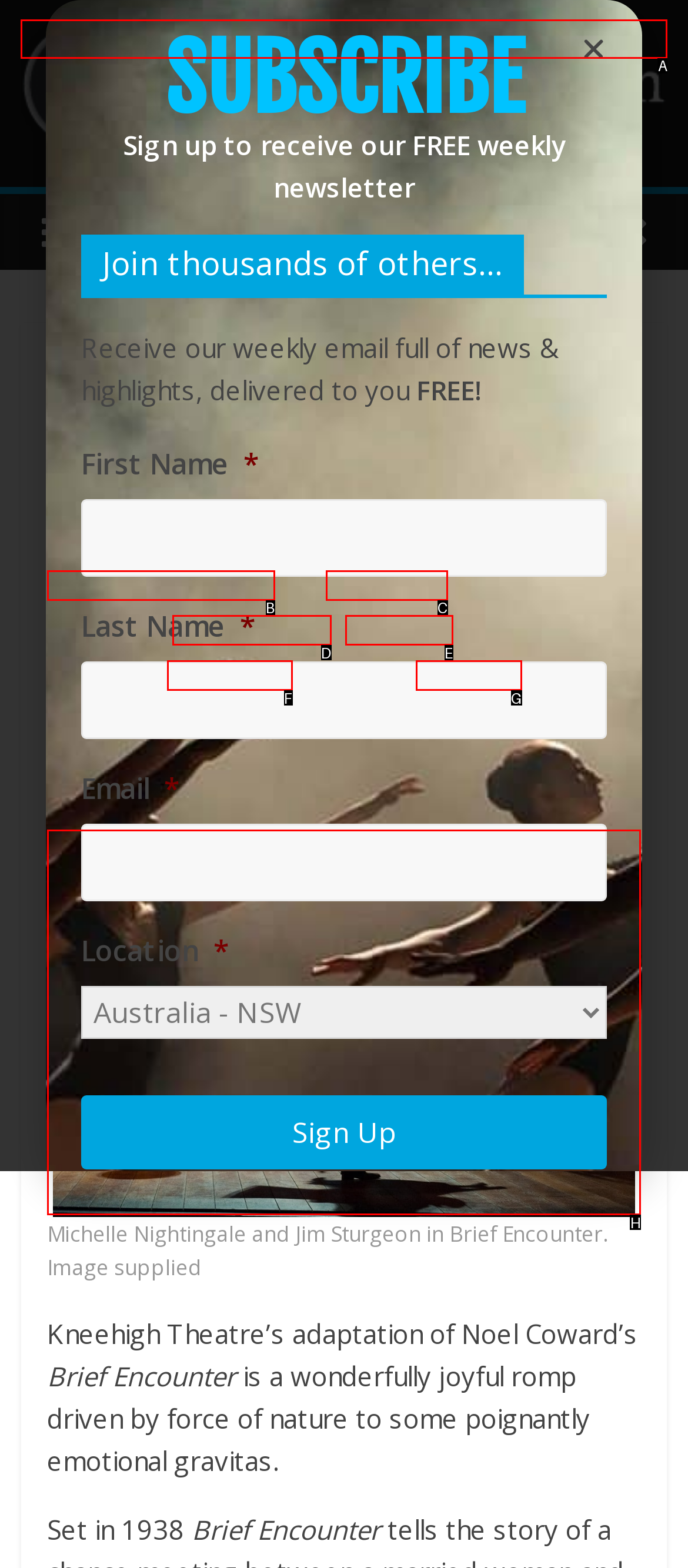Tell me which one HTML element best matches the description: دسته‌بندی نشده Answer with the option's letter from the given choices directly.

None